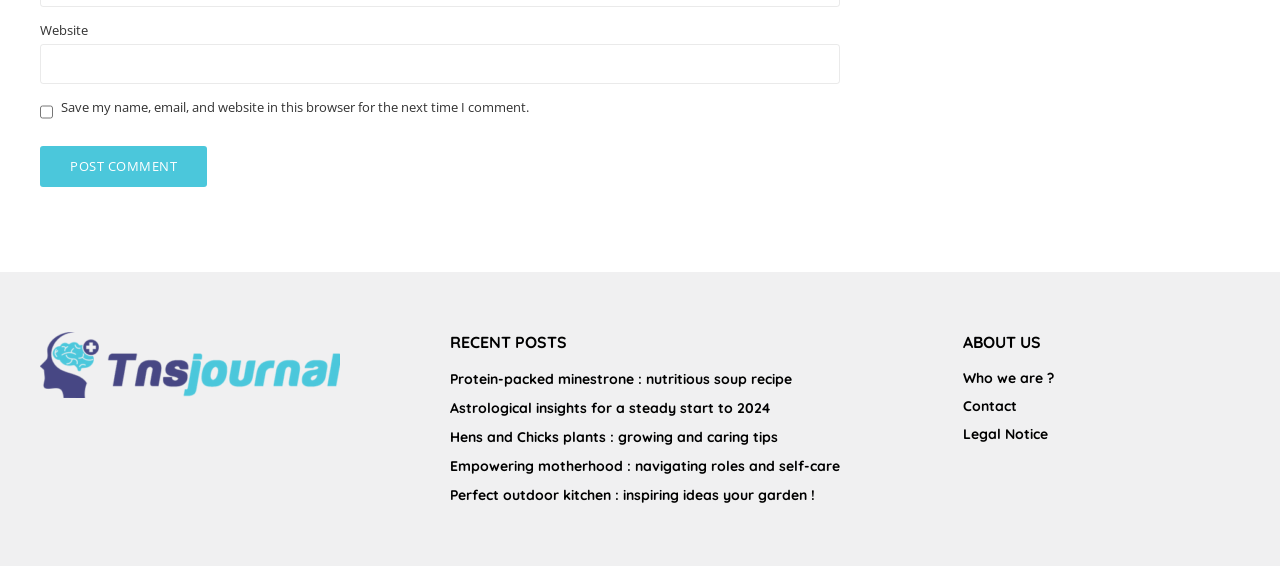What is the name of the journal?
Refer to the image and provide a detailed answer to the question.

I found a link with an image that has the text 'TNS Journal', which suggests that it is the name of a journal.